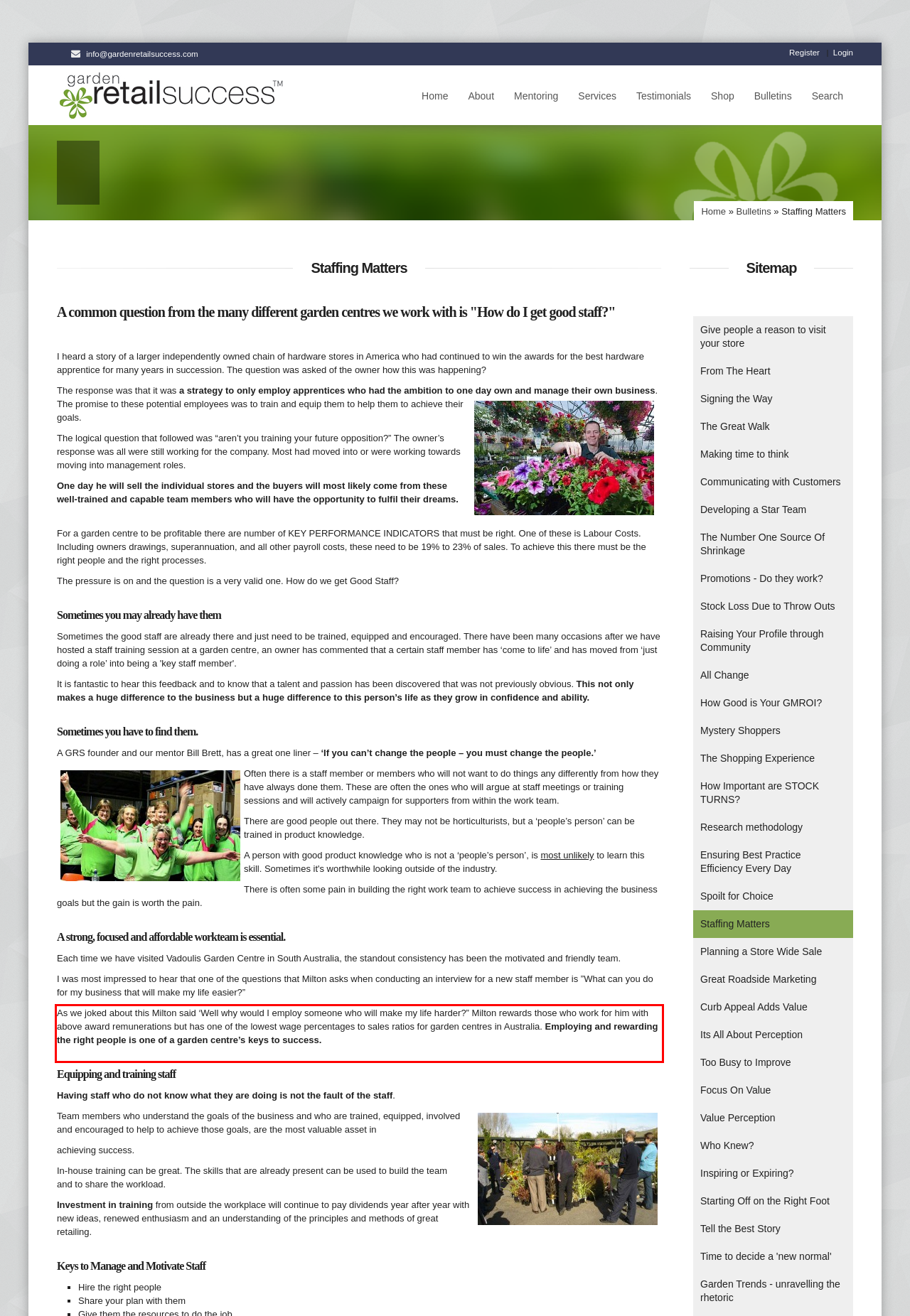From the provided screenshot, extract the text content that is enclosed within the red bounding box.

As we joked about this Milton said ‘Well why would I employ someone who will make my life harder?” Milton rewards those who work for him with above award remunerations but has one of the lowest wage percentages to sales ratios for garden centres in Australia. Employing and rewarding the right people is one of a garden centre’s keys to success.